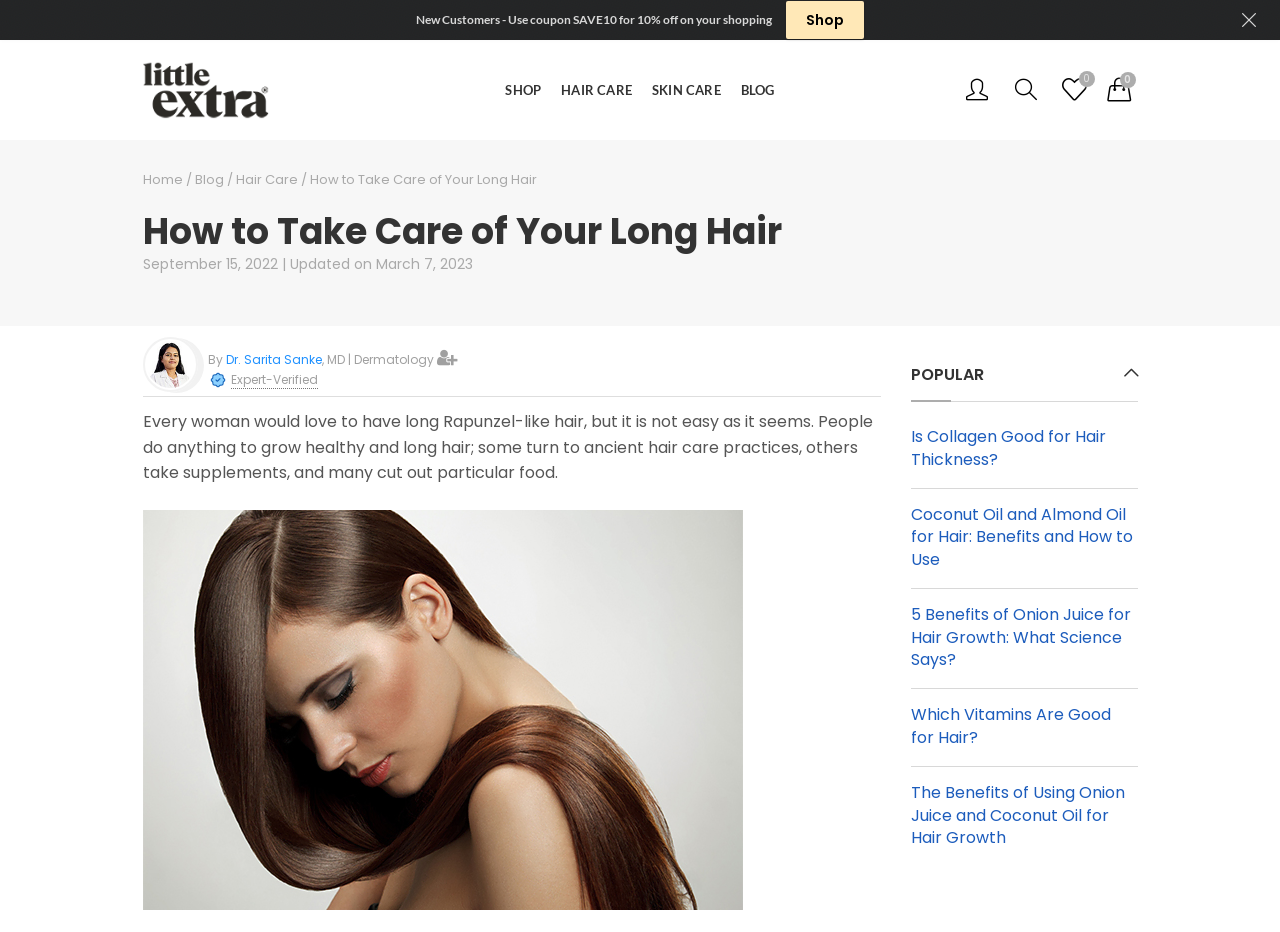What is the coupon code for new customers? From the image, respond with a single word or brief phrase.

SAVE10